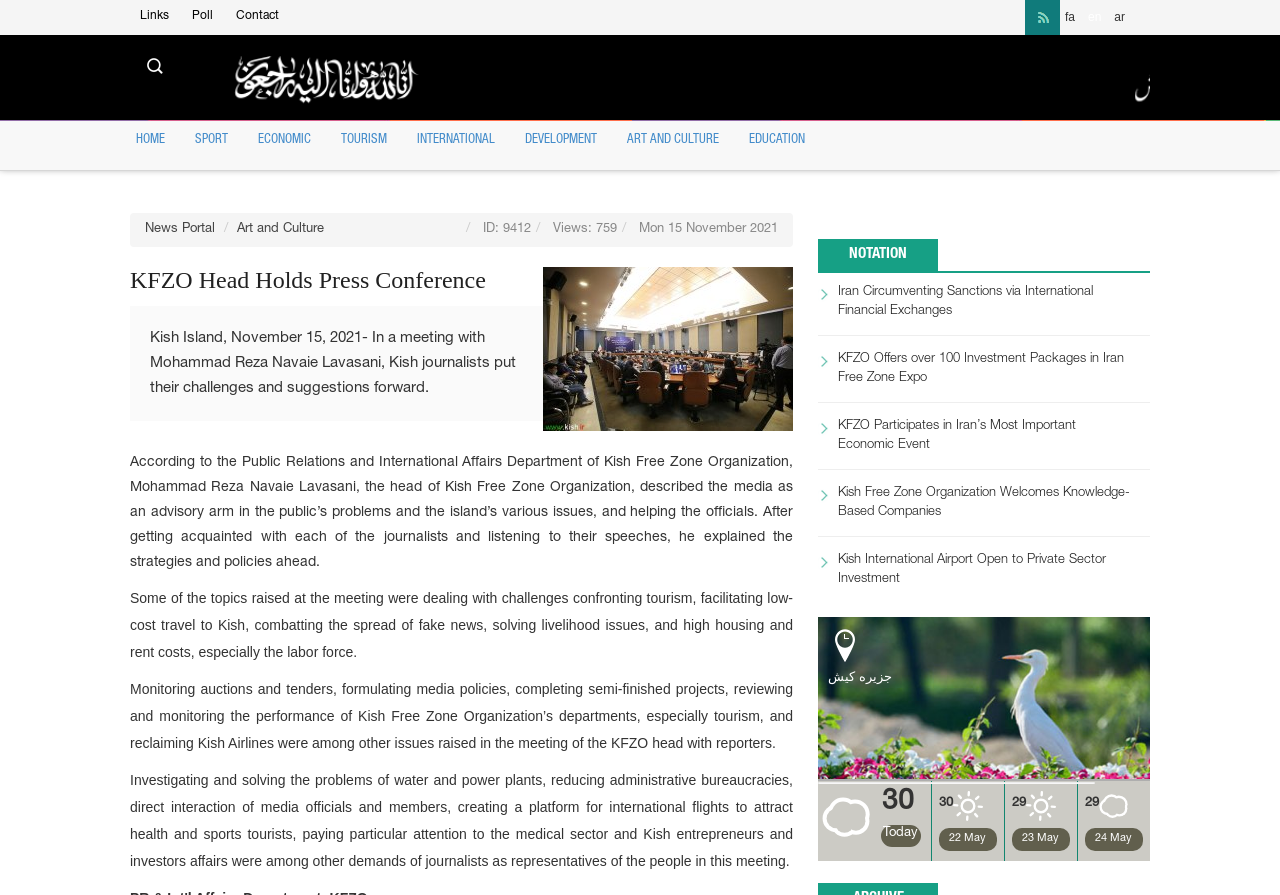Can you identify the bounding box coordinates of the clickable region needed to carry out this instruction: 'Switch to Arabic language'? The coordinates should be four float numbers within the range of 0 to 1, stated as [left, top, right, bottom].

[0.867, 0.0, 0.883, 0.039]